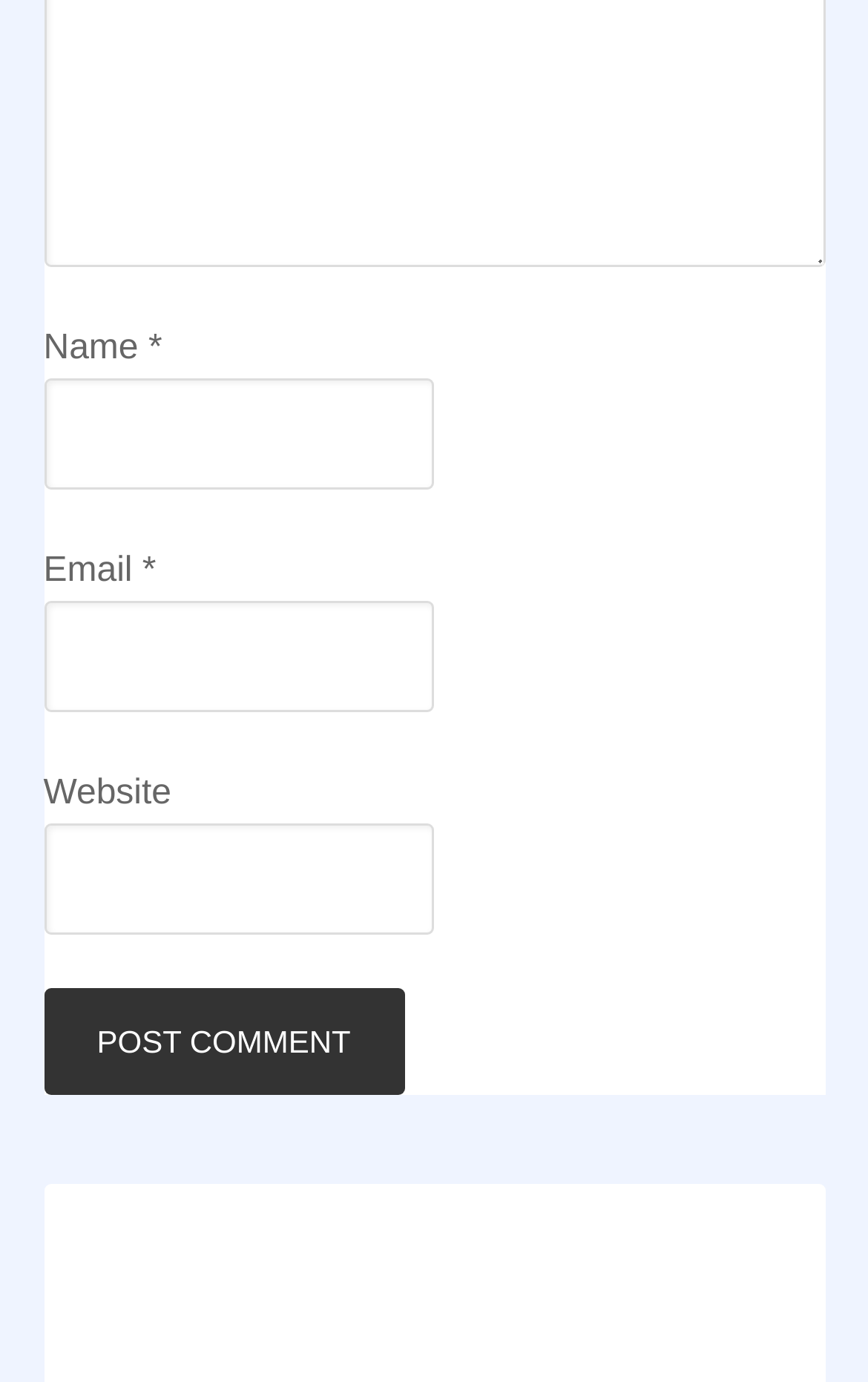Predict the bounding box coordinates of the UI element that matches this description: "parent_node: Name * name="author"". The coordinates should be in the format [left, top, right, bottom] with each value between 0 and 1.

[0.05, 0.274, 0.5, 0.354]